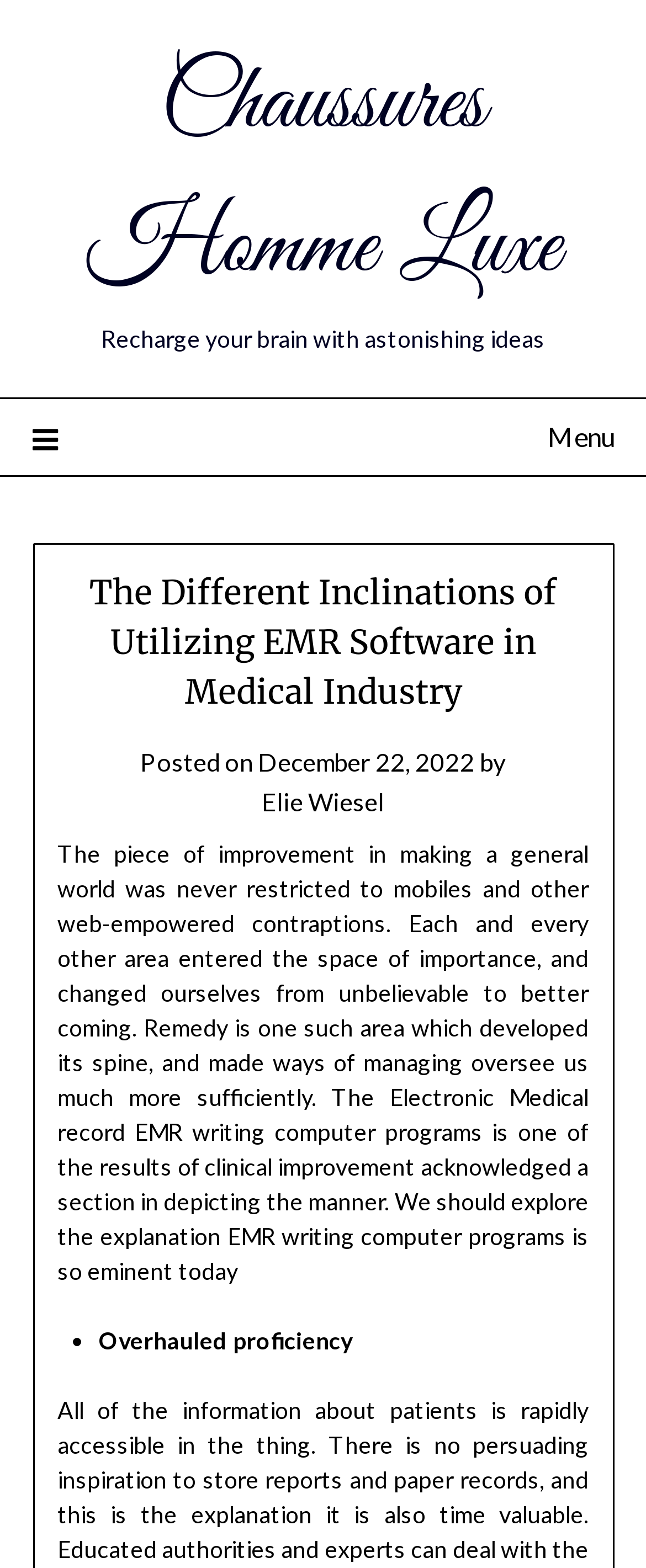Please provide the main heading of the webpage content.

The Different Inclinations of Utilizing EMR Software in Medical Industry